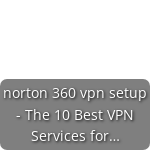Thoroughly describe what you see in the image.

This image features a promotional text snippet related to "Norton 360 VPN setup," prominently positioned as part of a list titled "The 10 Best VPN Services for...". The design is sleek and modern, meant to draw attention to VPN services that provide enhanced online security. The background is minimalistic, likely to emphasize the text, which serves as an informative guide for users considering VPN installation options. This content aims to help readers make informed choices about their VPN services by highlighting Norton 360 as a potential solution.